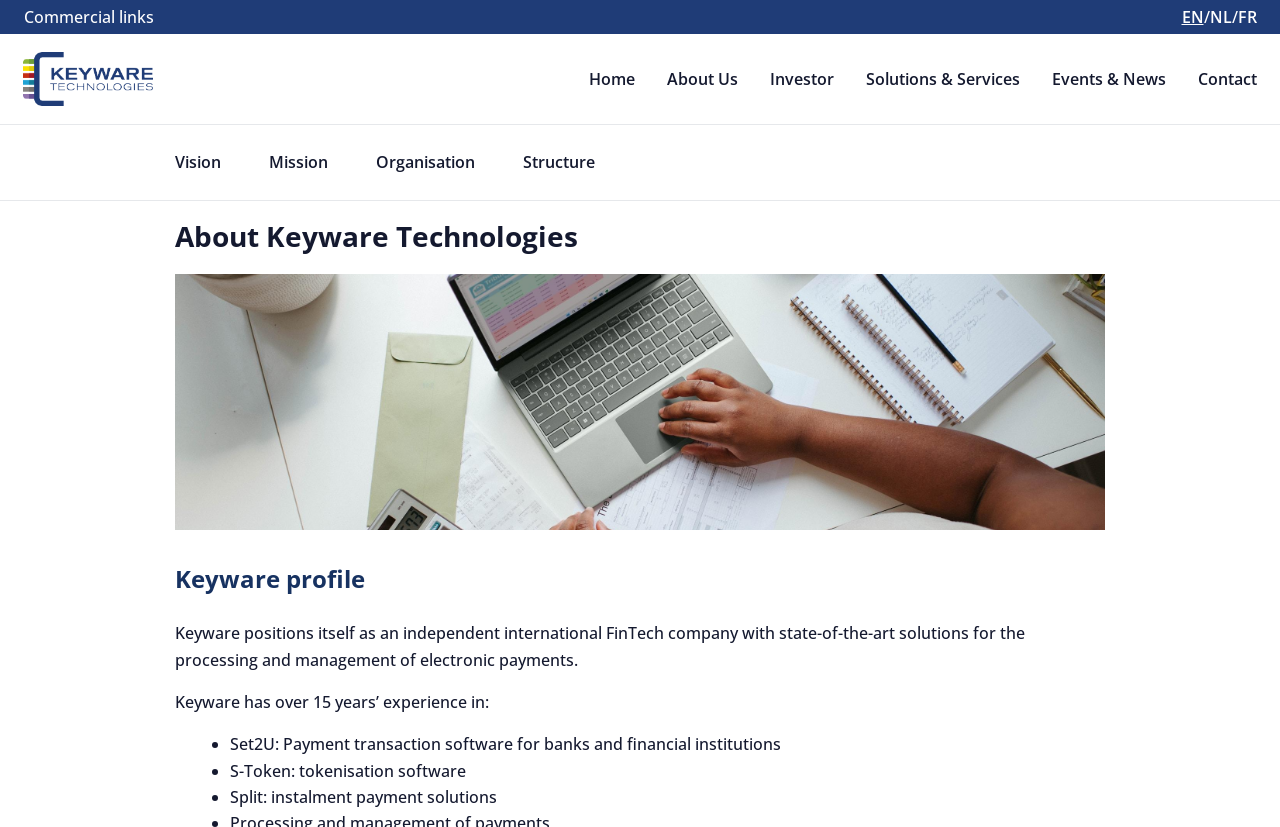How many links are in the top navigation menu? Examine the screenshot and reply using just one word or a brief phrase.

7